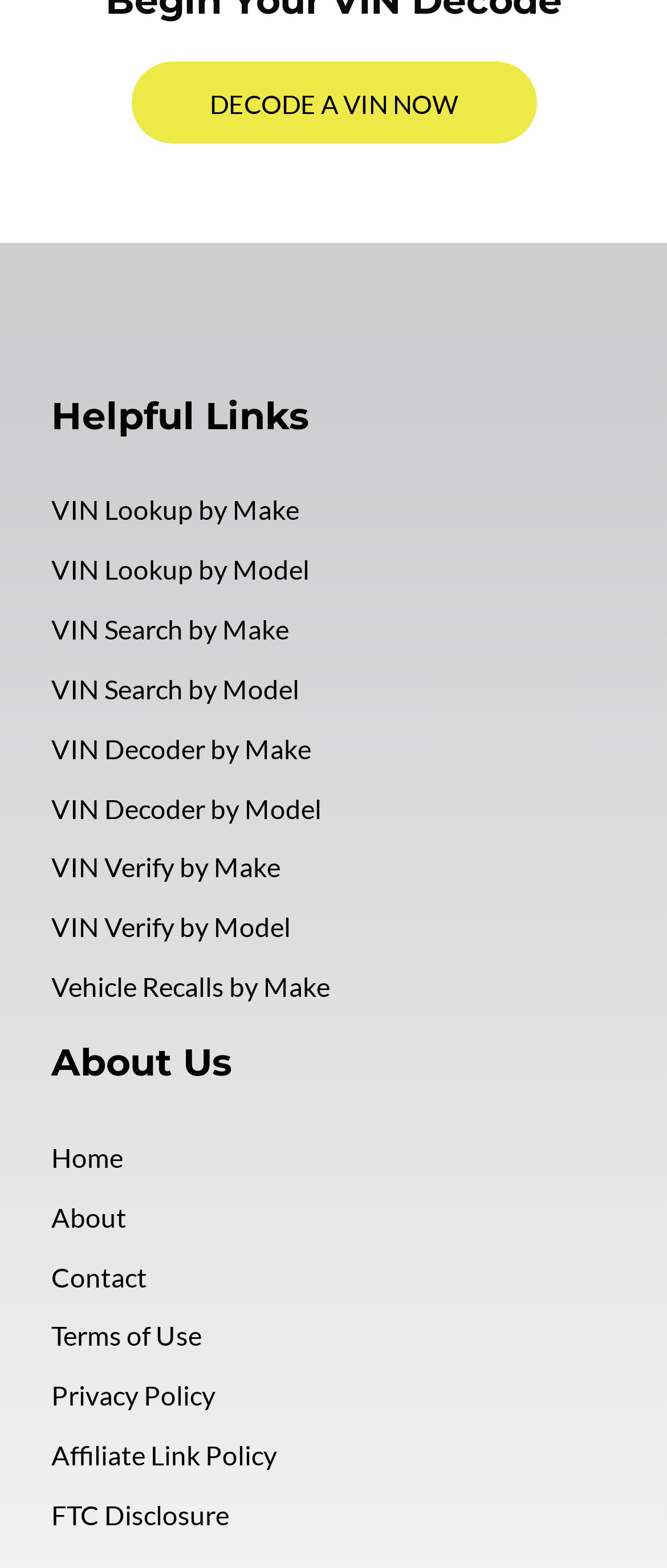Please locate the bounding box coordinates of the element's region that needs to be clicked to follow the instruction: "Decode a VIN now". The bounding box coordinates should be provided as four float numbers between 0 and 1, i.e., [left, top, right, bottom].

[0.196, 0.039, 0.804, 0.092]